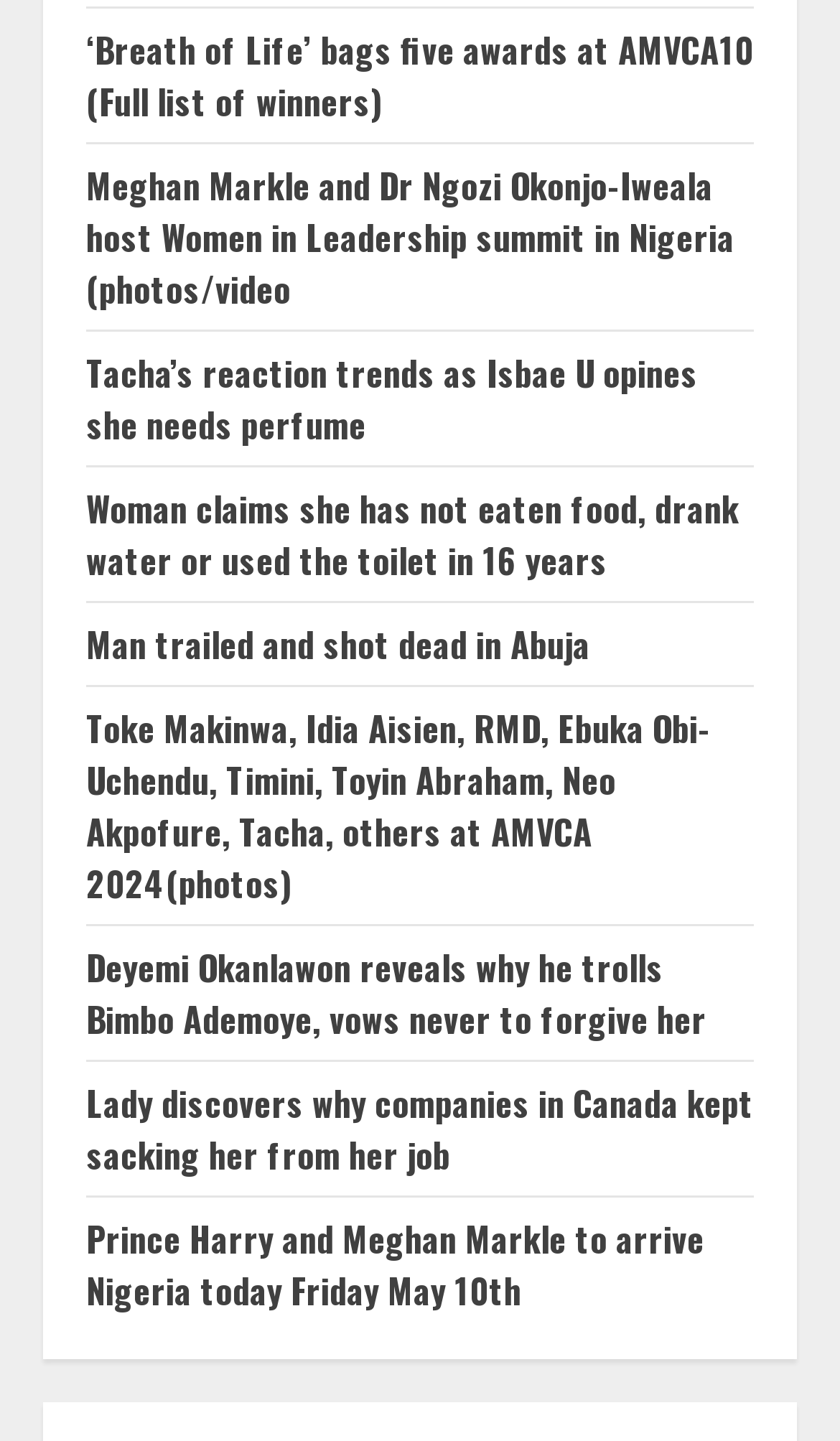Indicate the bounding box coordinates of the clickable region to achieve the following instruction: "Discover why a woman claims she has not eaten food, drank water or used the toilet in 16 years."

[0.103, 0.336, 0.879, 0.407]